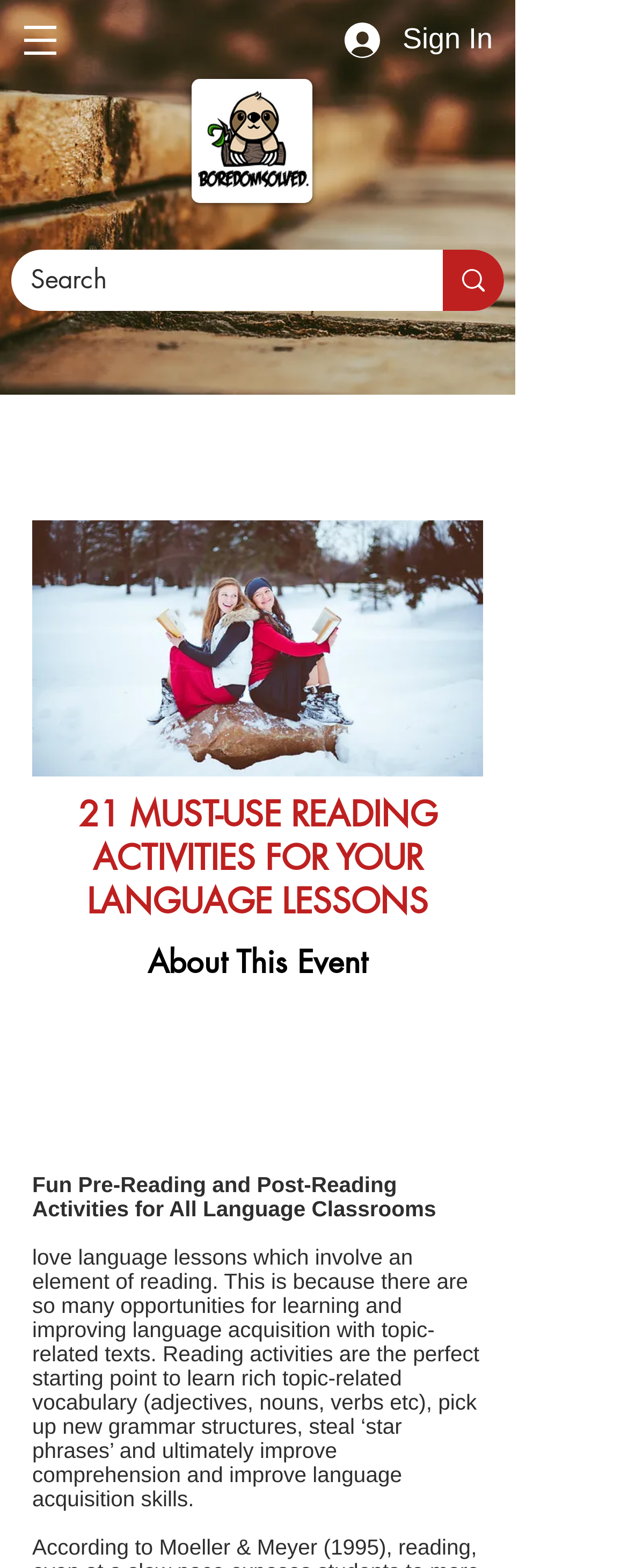Extract the main title from the webpage and generate its text.

About This Event